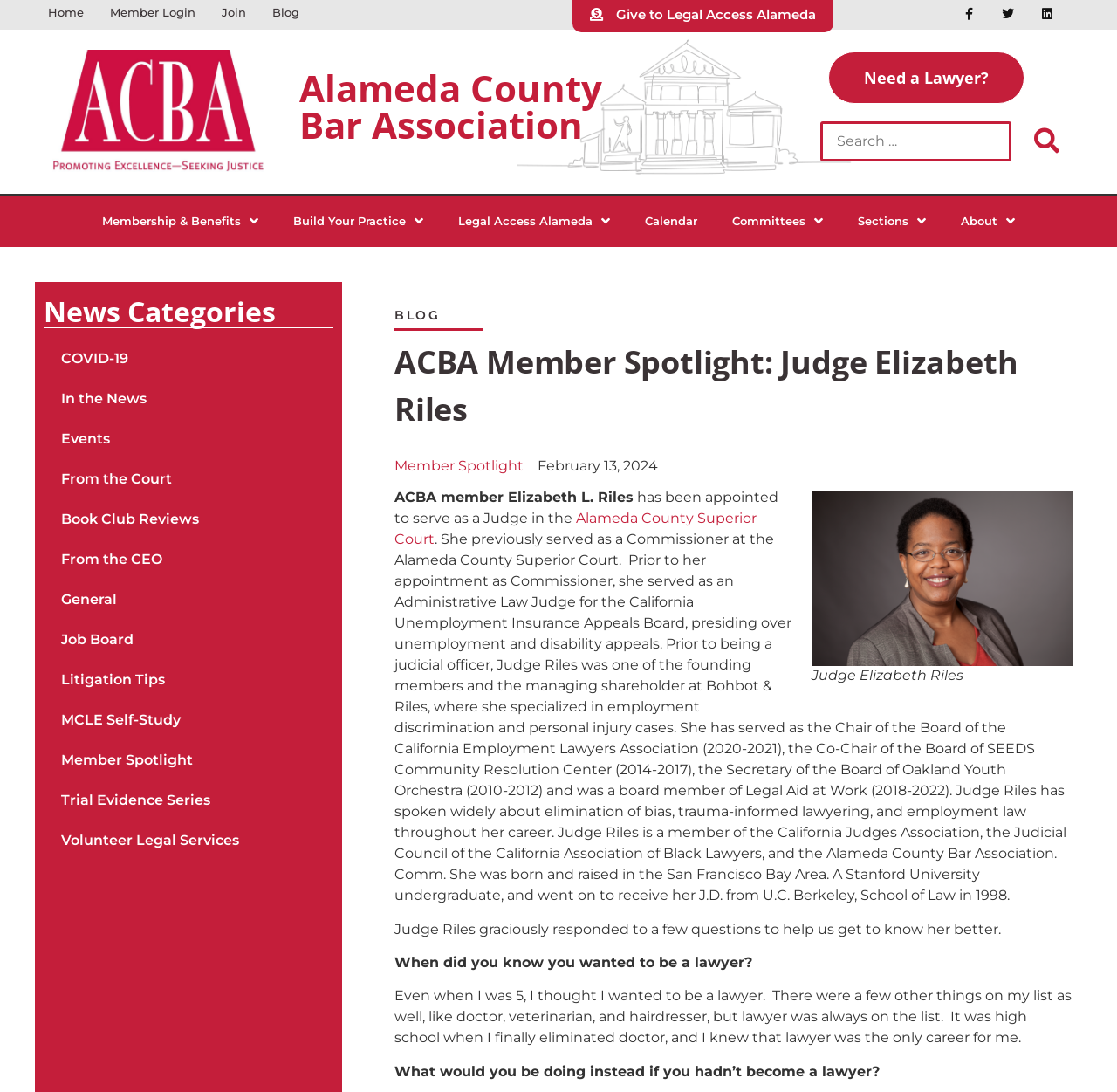Please specify the bounding box coordinates of the element that should be clicked to execute the given instruction: 'Read the 'Member Spotlight' blog'. Ensure the coordinates are four float numbers between 0 and 1, expressed as [left, top, right, bottom].

[0.353, 0.419, 0.469, 0.434]